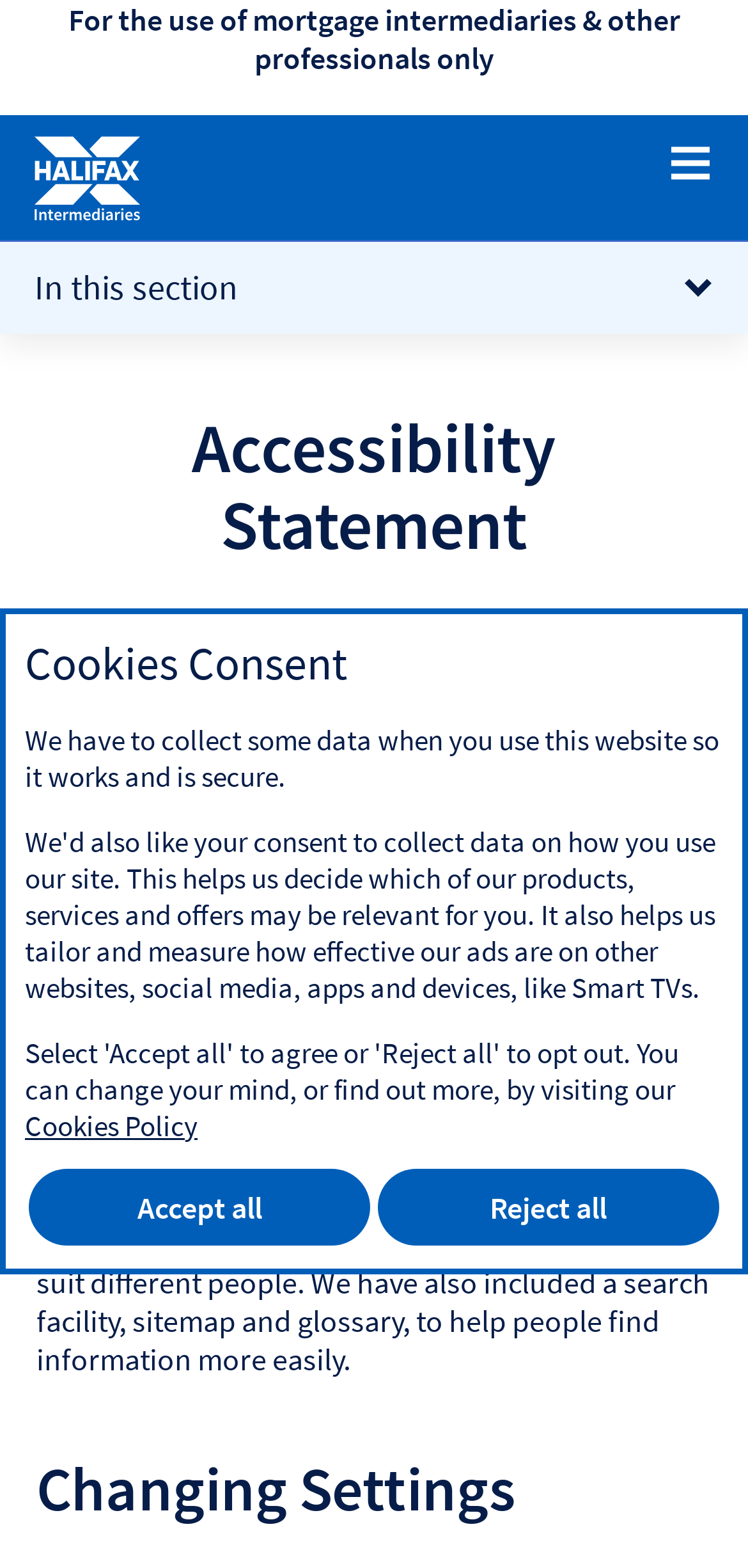Provide the bounding box coordinates of the HTML element described as: "collapsed. (Click/tap to expand)". The bounding box coordinates should be four float numbers between 0 and 1, i.e., [left, top, right, bottom].

[0.836, 0.073, 1.0, 0.154]